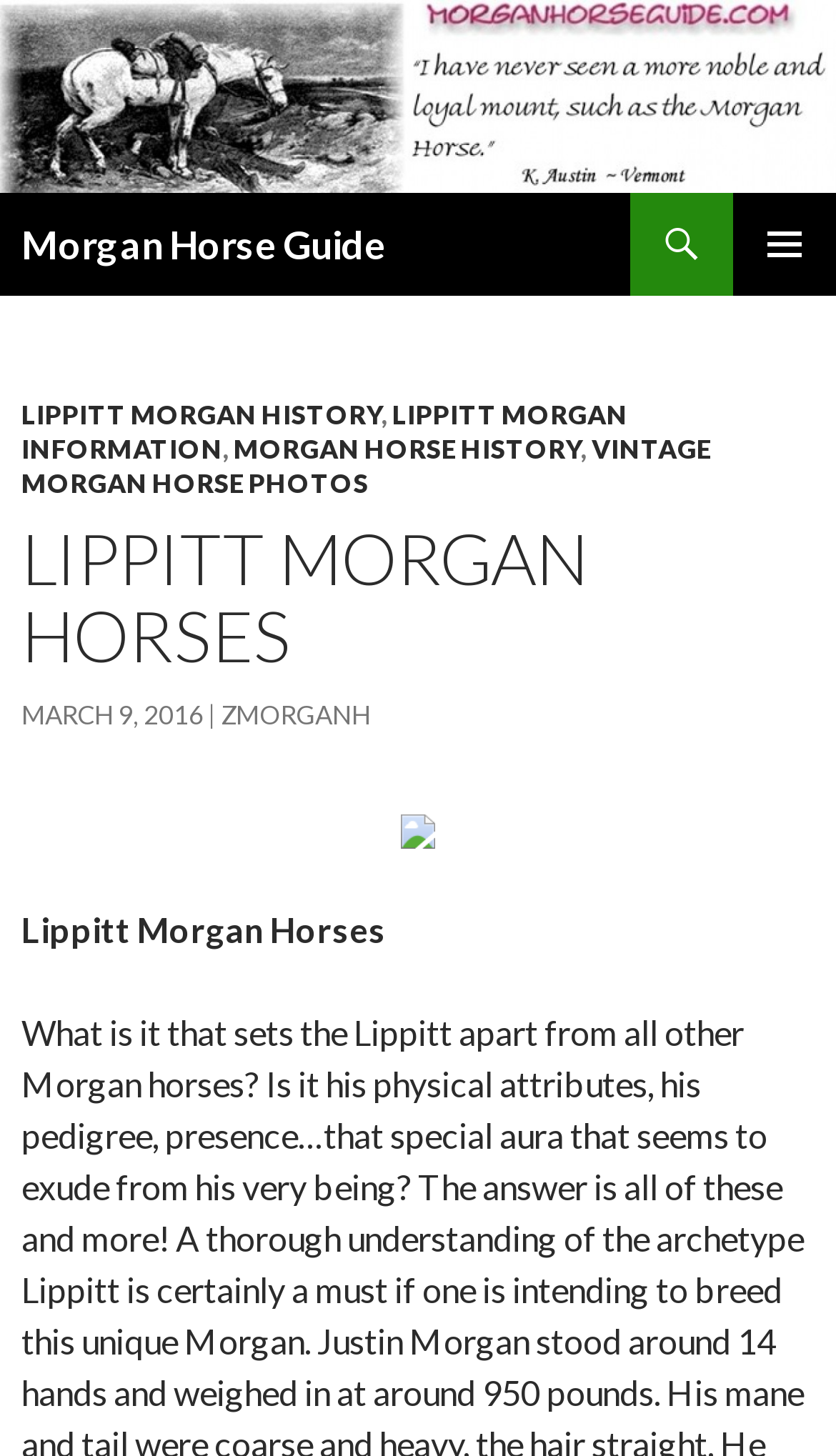Identify the bounding box coordinates for the region of the element that should be clicked to carry out the instruction: "Go to LIPPITT MORGAN HISTORY". The bounding box coordinates should be four float numbers between 0 and 1, i.e., [left, top, right, bottom].

[0.026, 0.273, 0.456, 0.296]